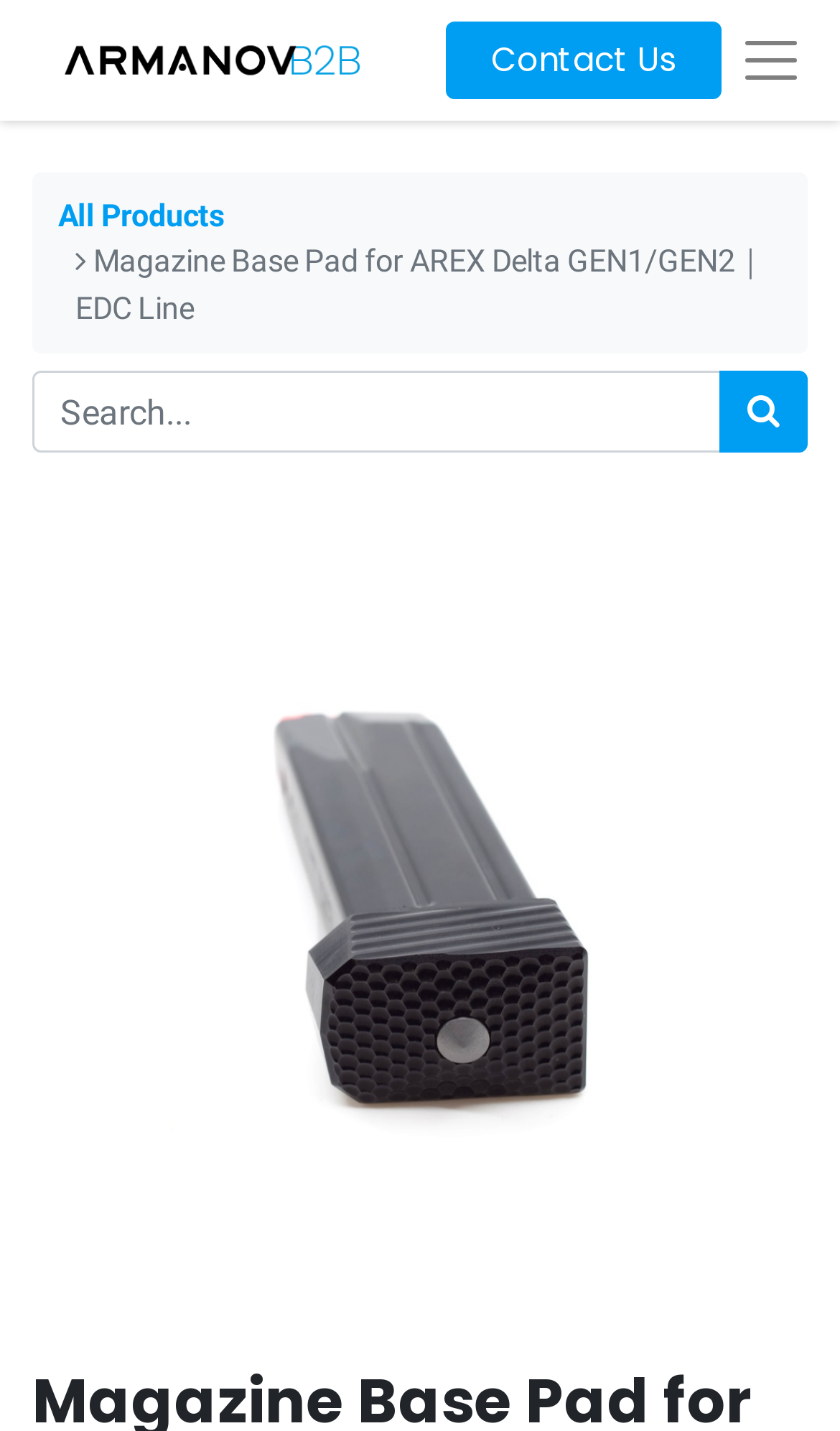Extract the primary heading text from the webpage.

​​​Magazine Base Pad for AREX Delta GEN1/GEN2｜EDC Line